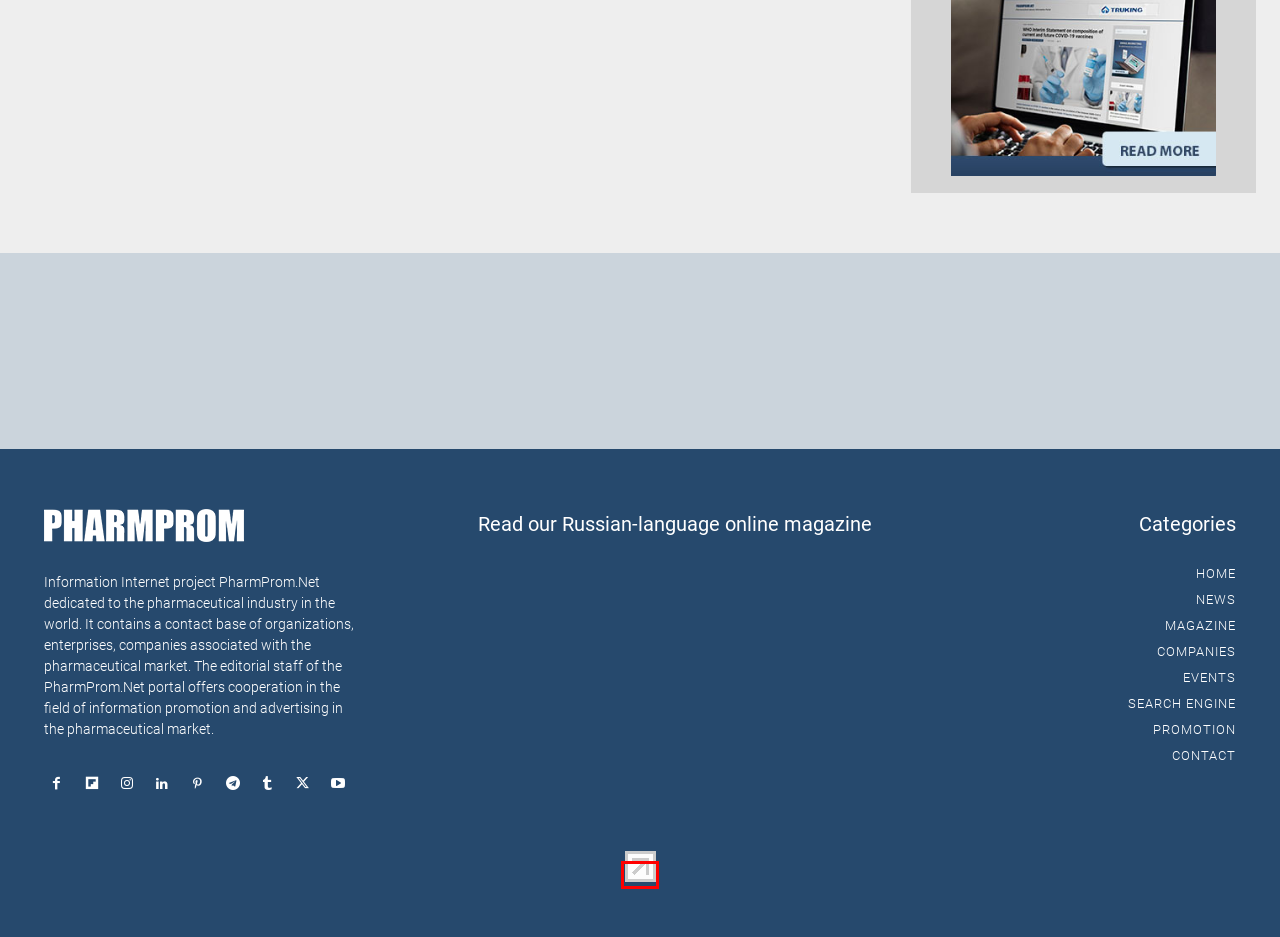You are provided with a screenshot of a webpage containing a red rectangle bounding box. Identify the webpage description that best matches the new webpage after the element in the bounding box is clicked. Here are the potential descriptions:
A. Pharma Industry Manufacturers News - Category Pharmprom
B. Blood Plasma-based Drug Against COVID-19 Successfully Passes Clinical Trials
C. LiveInternet @ Статистика и дневники, почта и поиск
D. Pharmaceutical Industry News - PharmProm.Net
E. Фармацевтические компании, официальные сайты
F. ФАРМПРОМ - журнал фармацевтической отрасли
G. ФАРМПРОМ - отраслевой журнал онлайн. Выпуск 1/2021
H. Events - PharmProm.net

C